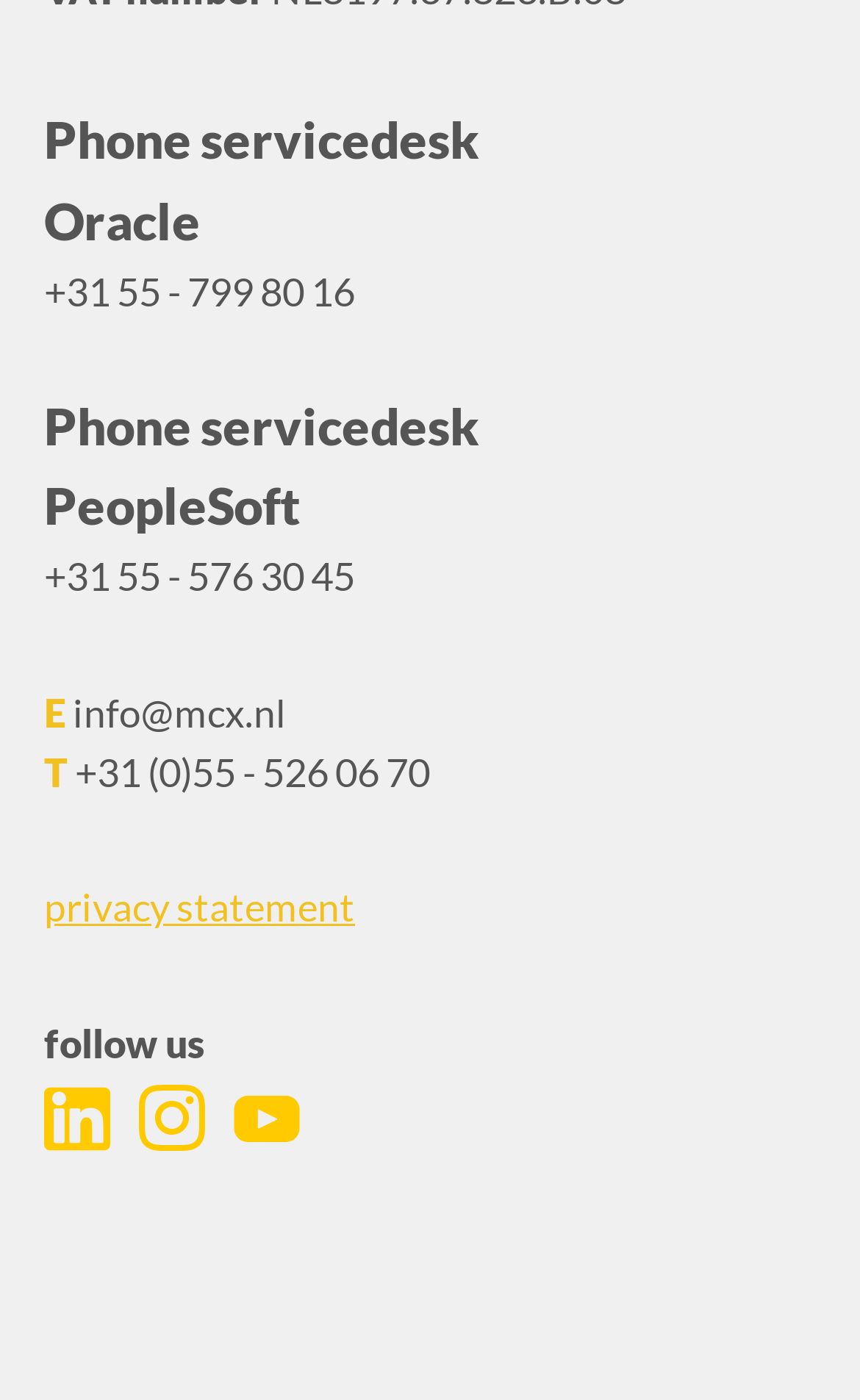What is the phone number for Oracle servicedesk?
We need a detailed and meticulous answer to the question.

I found the phone number for Oracle servicedesk by looking at the StaticText element with the text '+31 55 - 799 80 16' which is located below the text 'Phone servicedesk Oracle'.